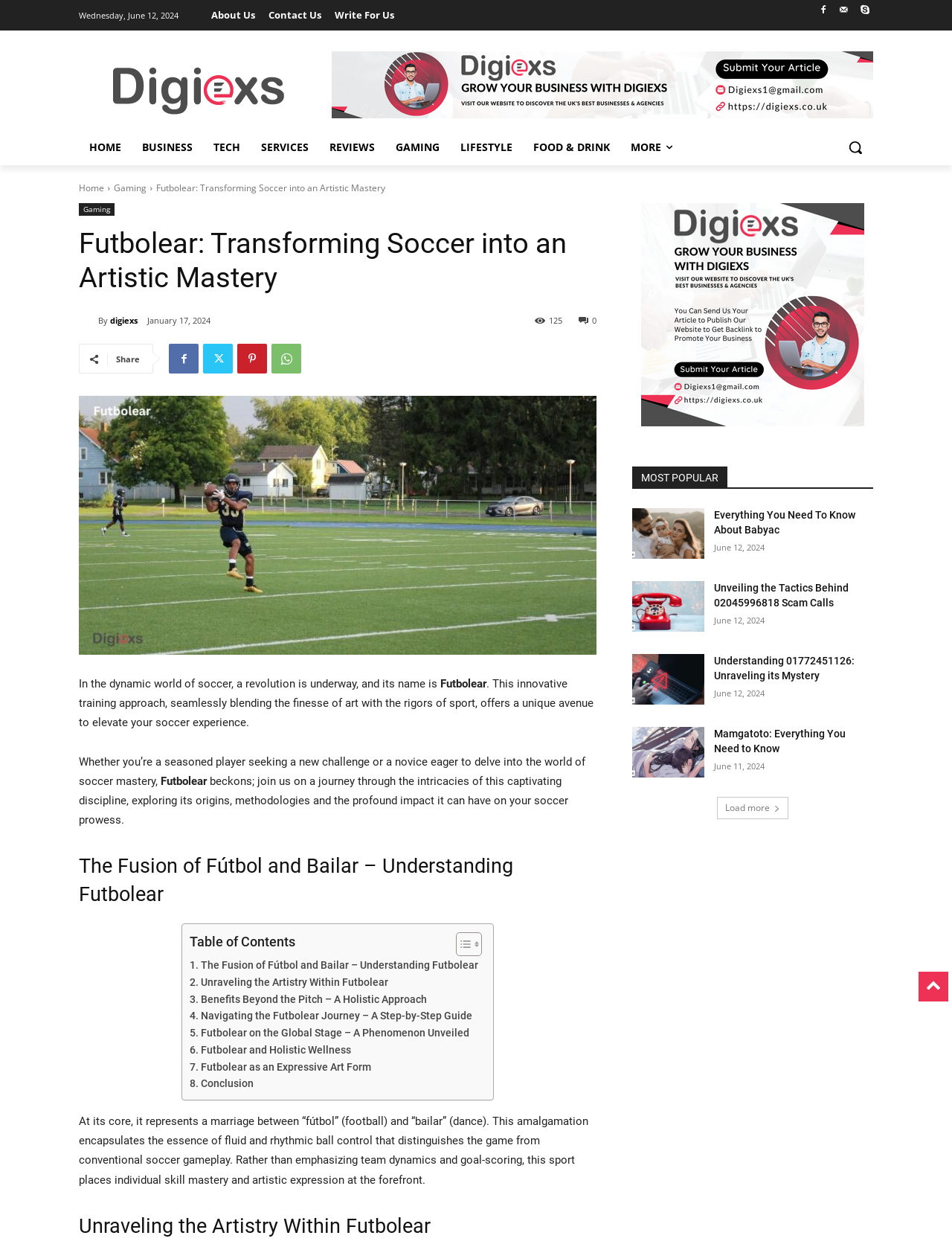What is the purpose of the 'Search' button?
Answer the question in as much detail as possible.

The 'Search' button is a button element with the text 'Search' and bounding box coordinates [0.88, 0.104, 0.917, 0.132]. The purpose of this button is to allow users to search the website for specific content or topics.